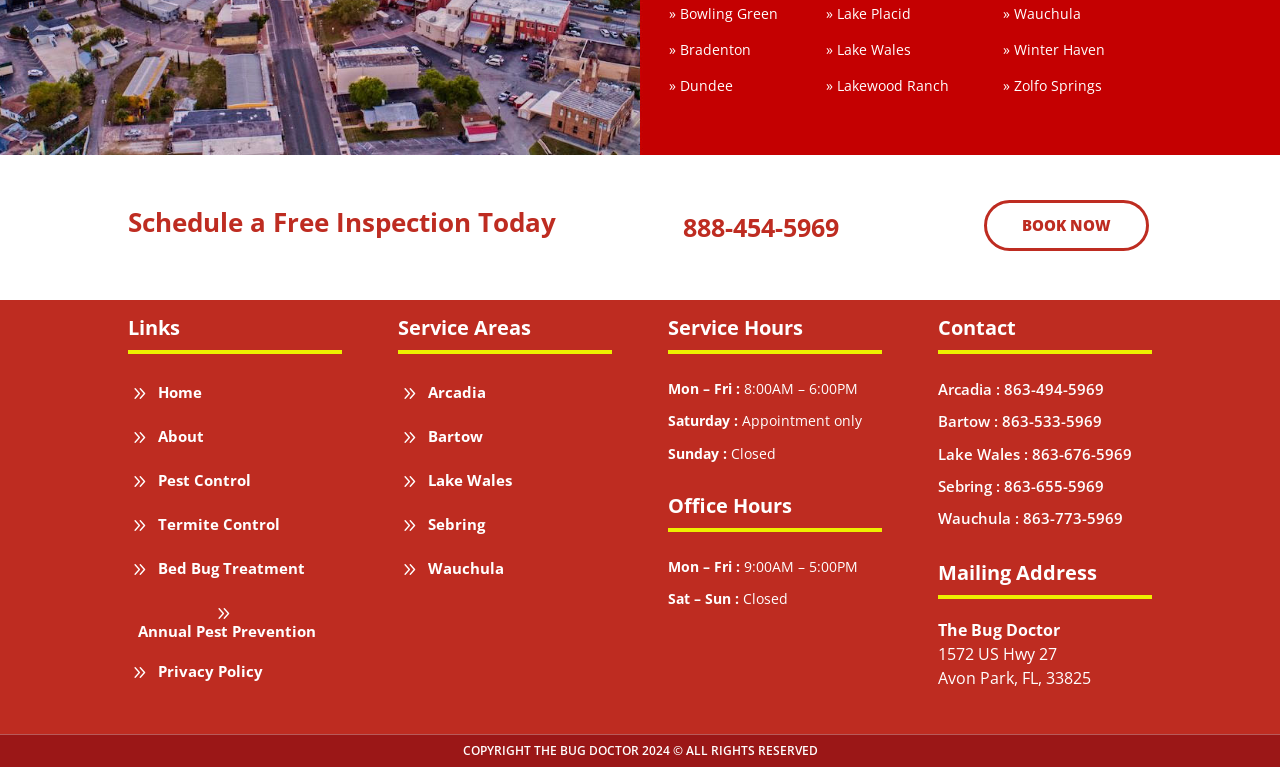Please find the bounding box coordinates of the section that needs to be clicked to achieve this instruction: "Click the BOOK NOW button".

[0.667, 0.261, 0.898, 0.327]